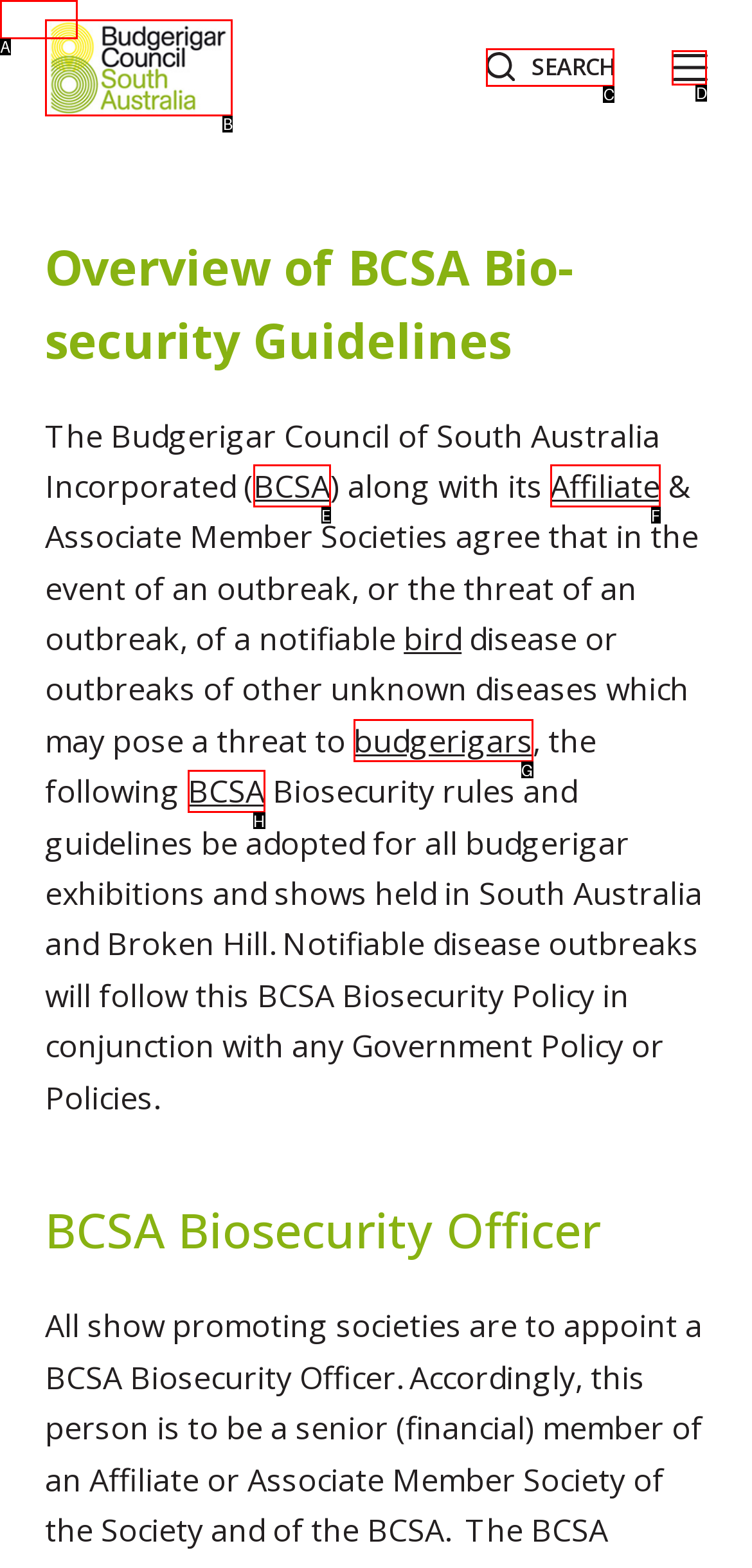For the task: search, identify the HTML element to click.
Provide the letter corresponding to the right choice from the given options.

C